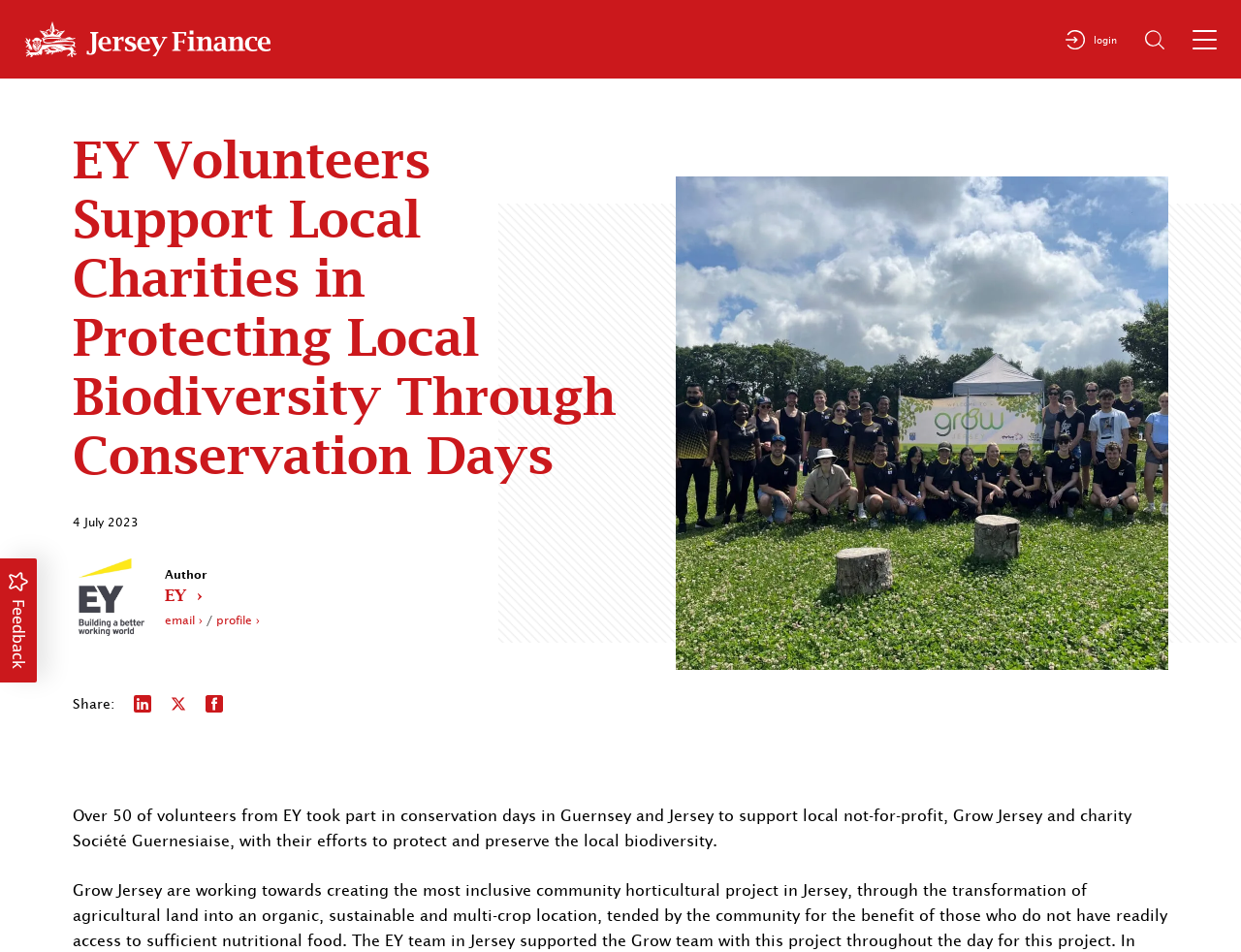Reply to the question with a single word or phrase:
What is the name of the company whose volunteers participated in conservation days?

EY